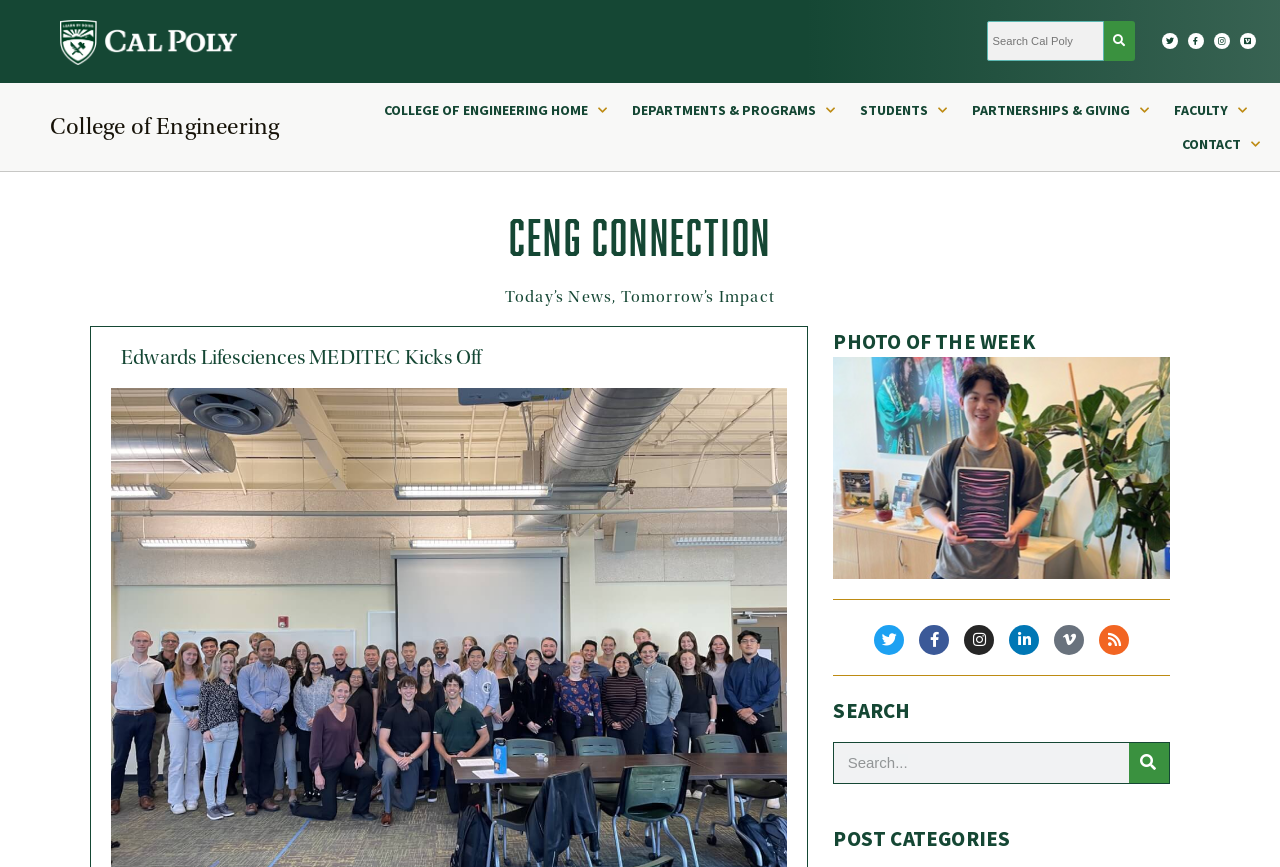Locate the bounding box coordinates of the segment that needs to be clicked to meet this instruction: "View PHOTO OF THE WEEK".

[0.651, 0.381, 0.914, 0.406]